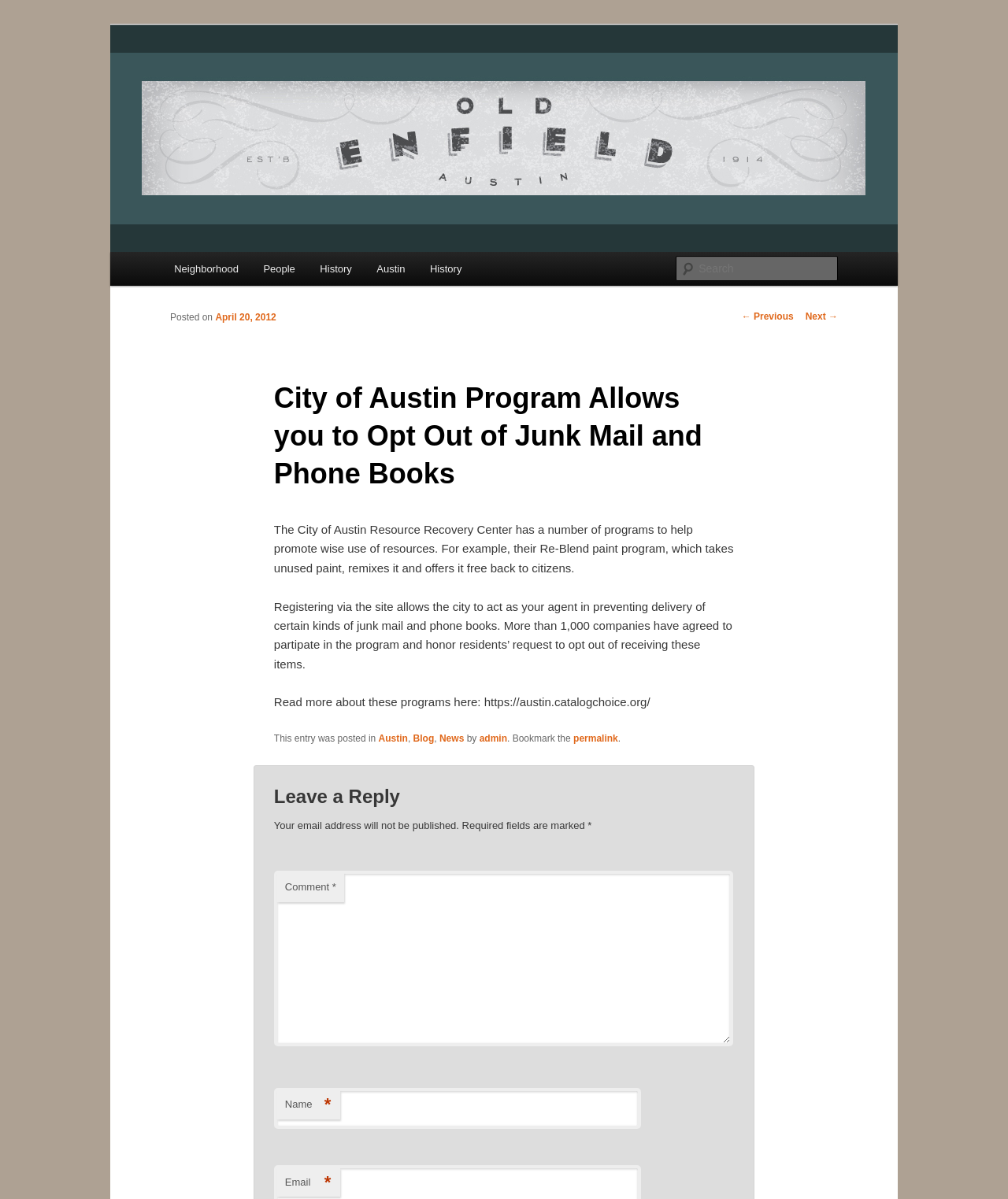Please locate and generate the primary heading on this webpage.

Old Enfield Blog